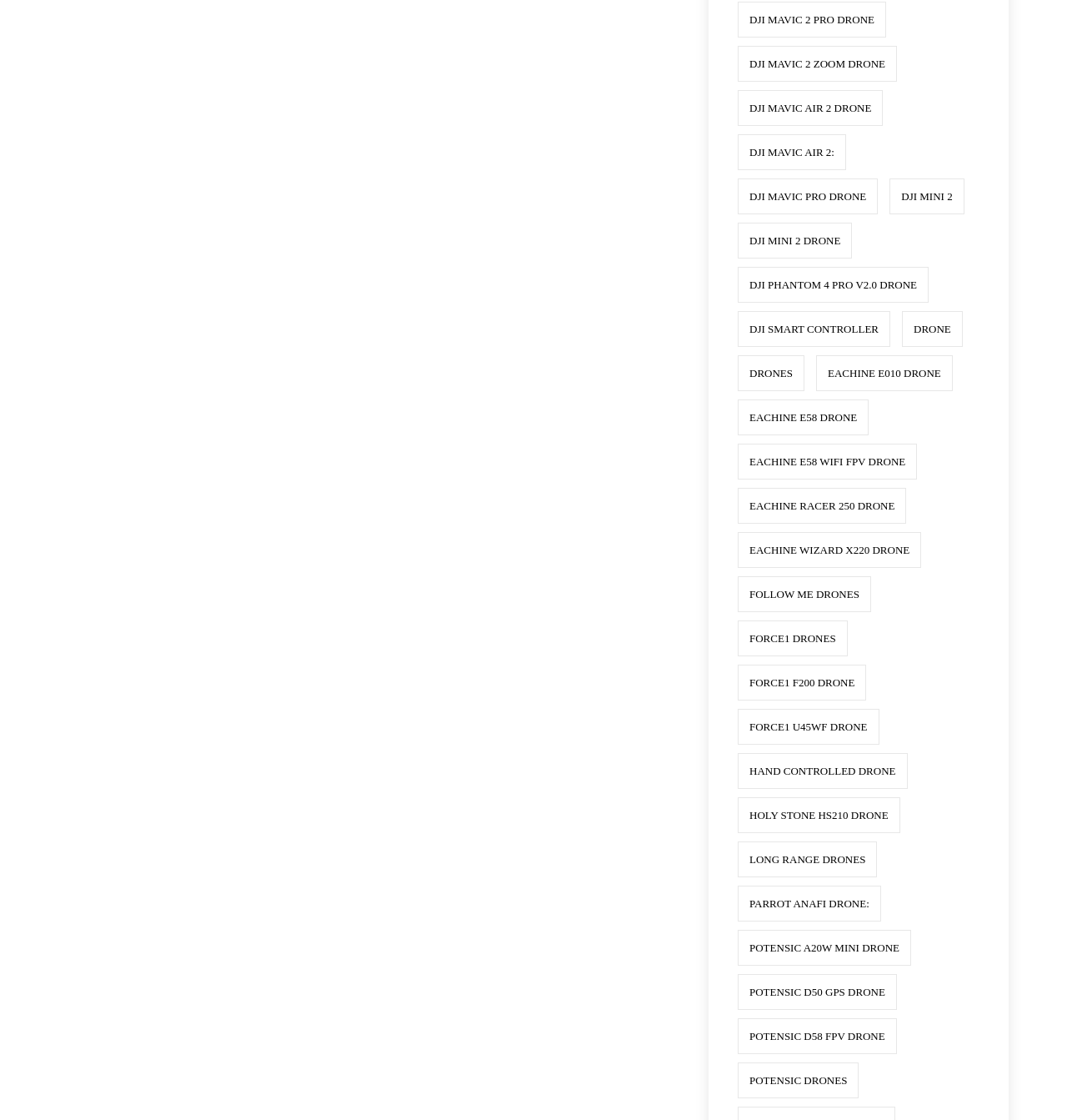From the webpage screenshot, identify the region described by Potensic Drones. Provide the bounding box coordinates as (top-left x, top-left y, bottom-right x, bottom-right y), with each value being a floating point number between 0 and 1.

[0.691, 0.948, 0.805, 0.98]